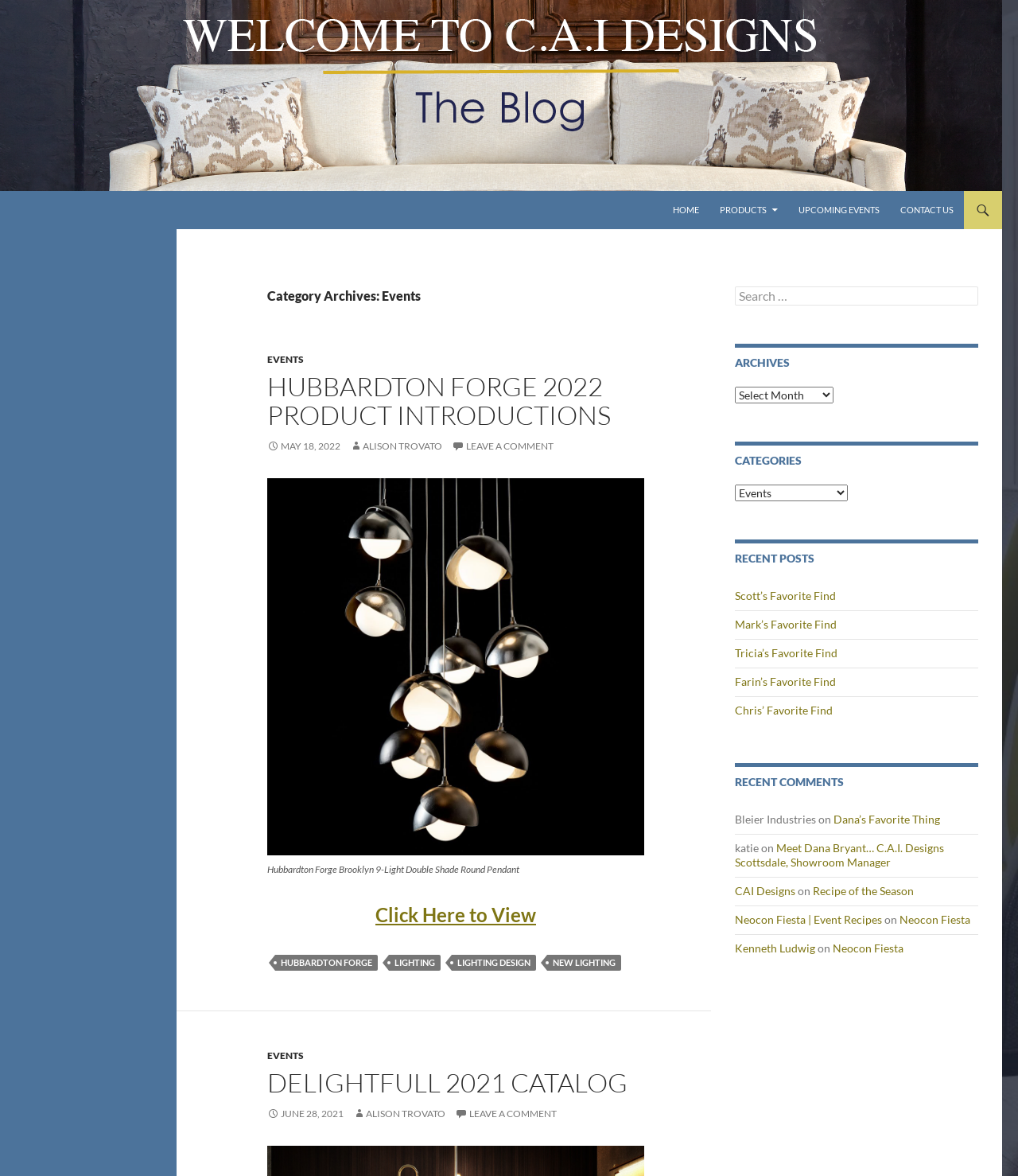What is the title of the second recent post?
We need a detailed and meticulous answer to the question.

I looked at the 'Recent Posts' section in the sidebar and found the second post, which is titled 'Mark’s Favorite Find'.